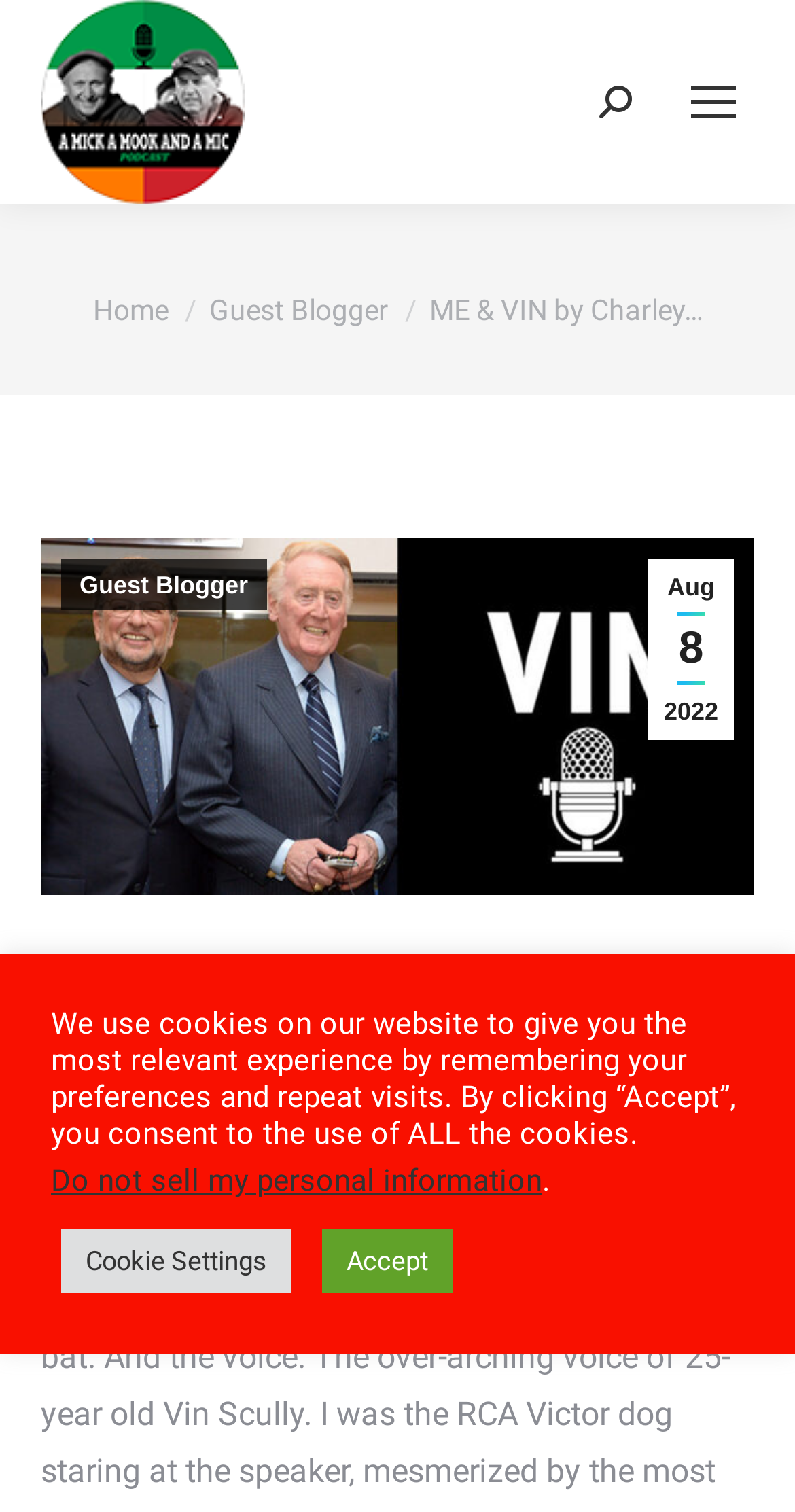Provide a one-word or short-phrase response to the question:
What is the image above the 'Aug 8 2022' link?

Unknown